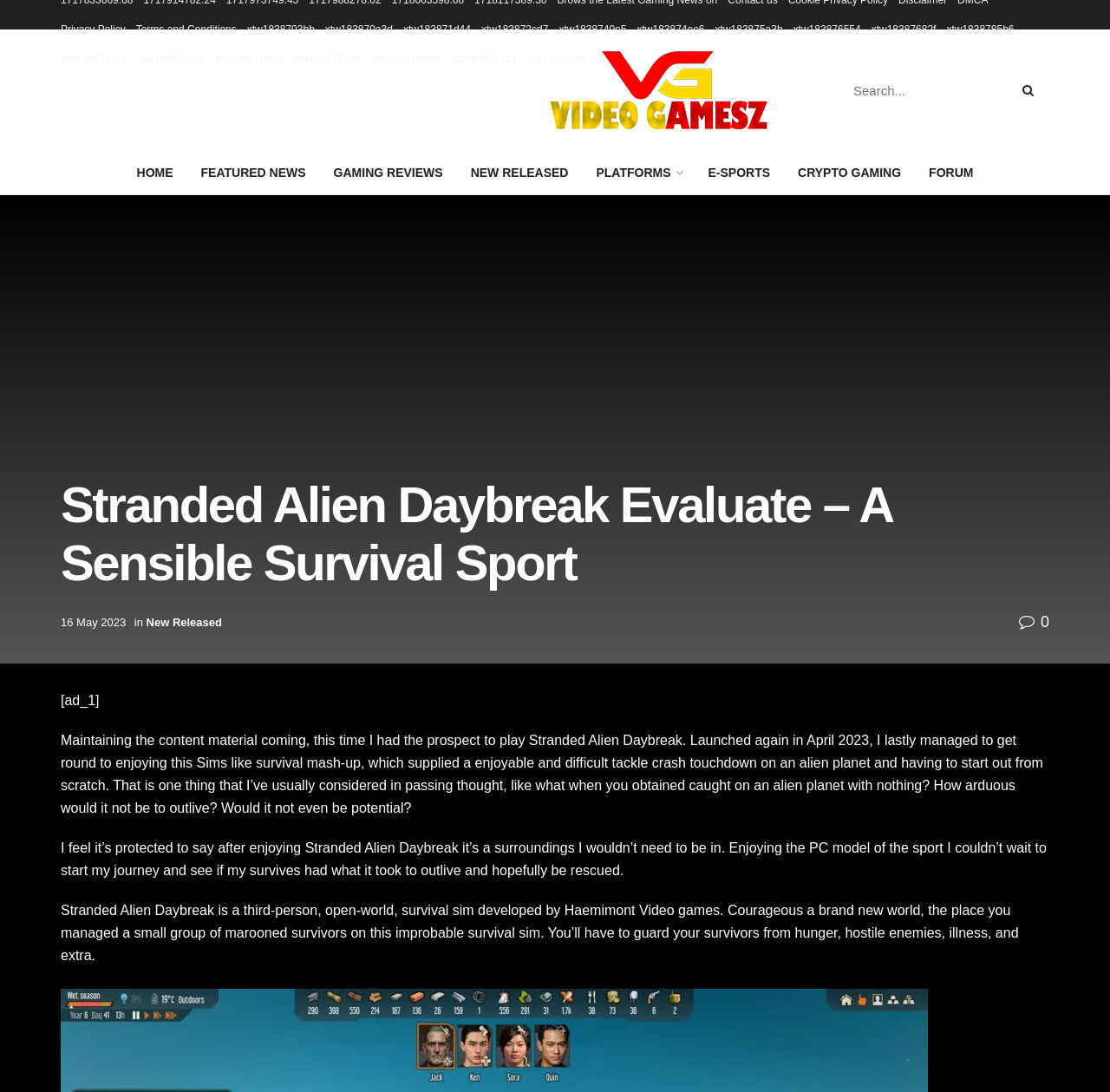Locate the bounding box coordinates of the clickable area needed to fulfill the instruction: "Read the article published on '16 May 2023'".

[0.055, 0.564, 0.113, 0.576]